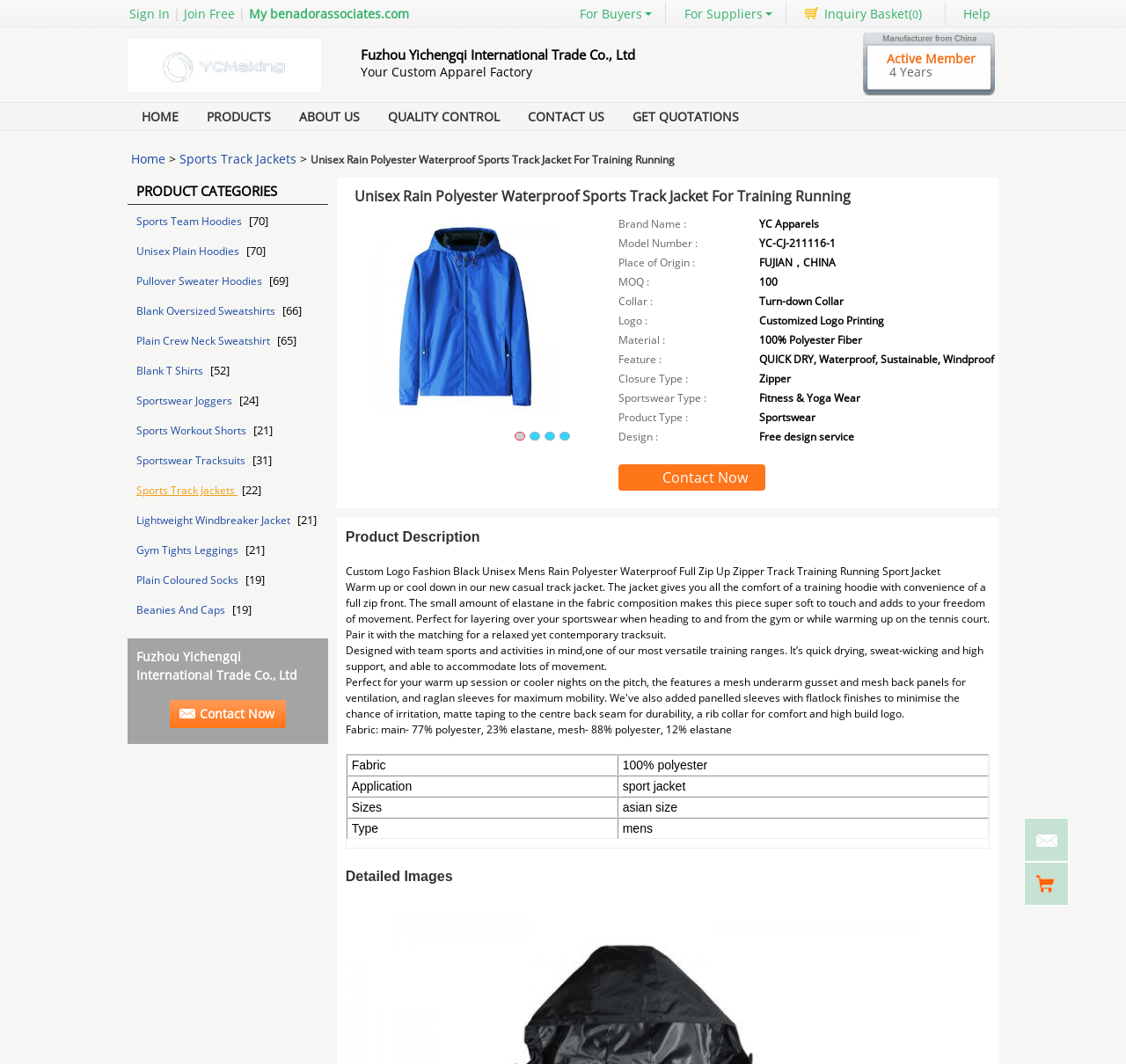Please specify the coordinates of the bounding box for the element that should be clicked to carry out this instruction: "View the product category 'Sports Track Jackets'". The coordinates must be four float numbers between 0 and 1, formatted as [left, top, right, bottom].

[0.159, 0.136, 0.263, 0.162]